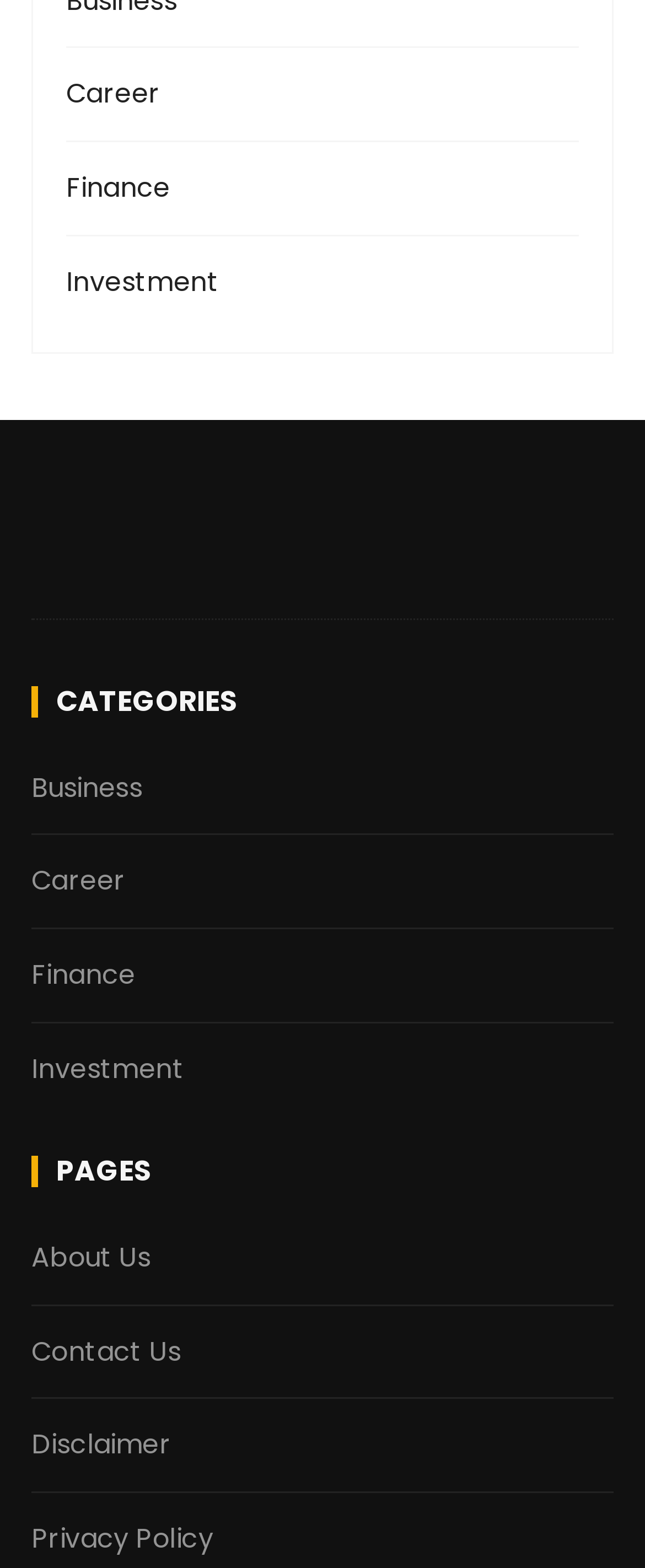Specify the bounding box coordinates of the element's area that should be clicked to execute the given instruction: "View Investment page". The coordinates should be four float numbers between 0 and 1, i.e., [left, top, right, bottom].

[0.102, 0.166, 0.739, 0.193]